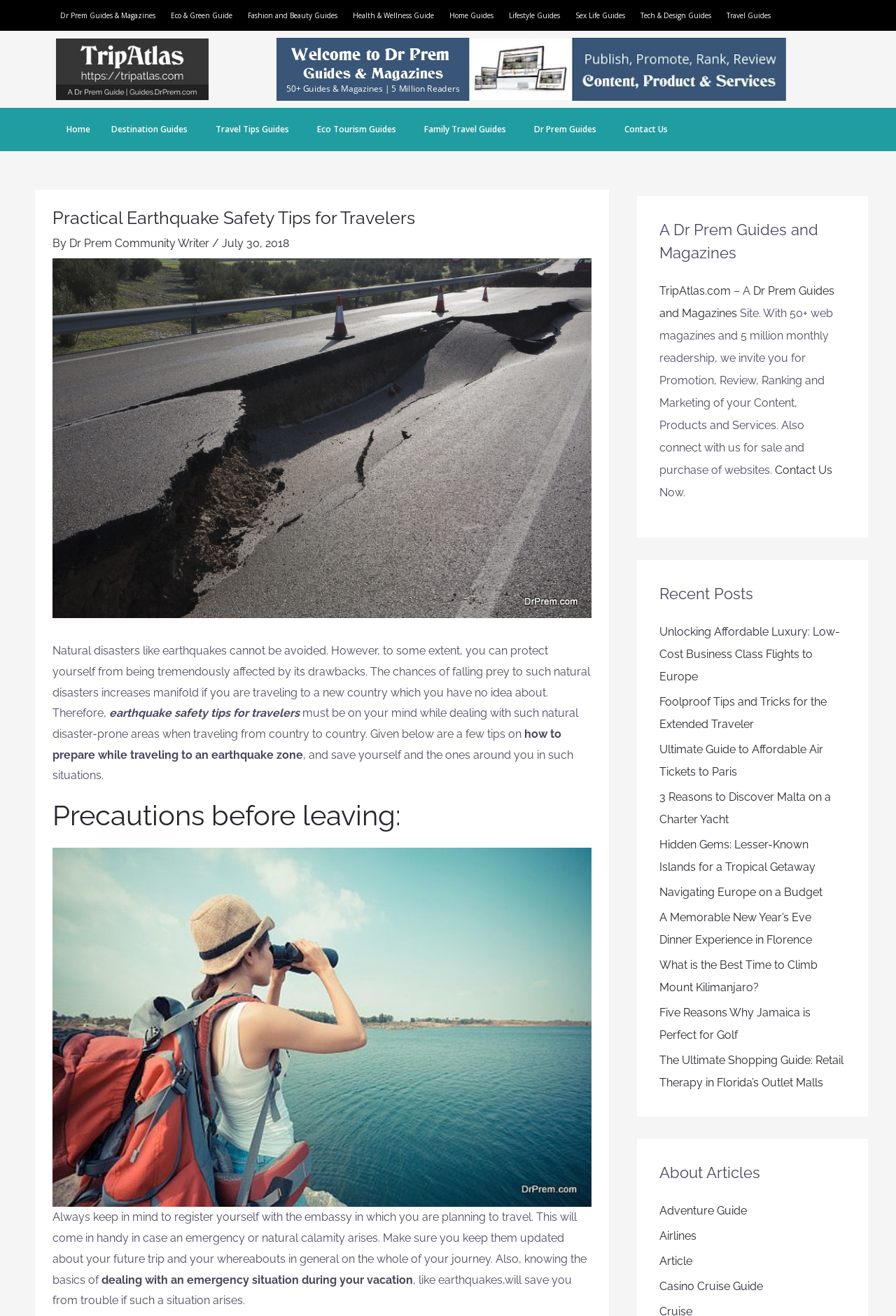Use a single word or phrase to answer the question:
What should travelers do before leaving for an earthquake zone?

Register with the embassy